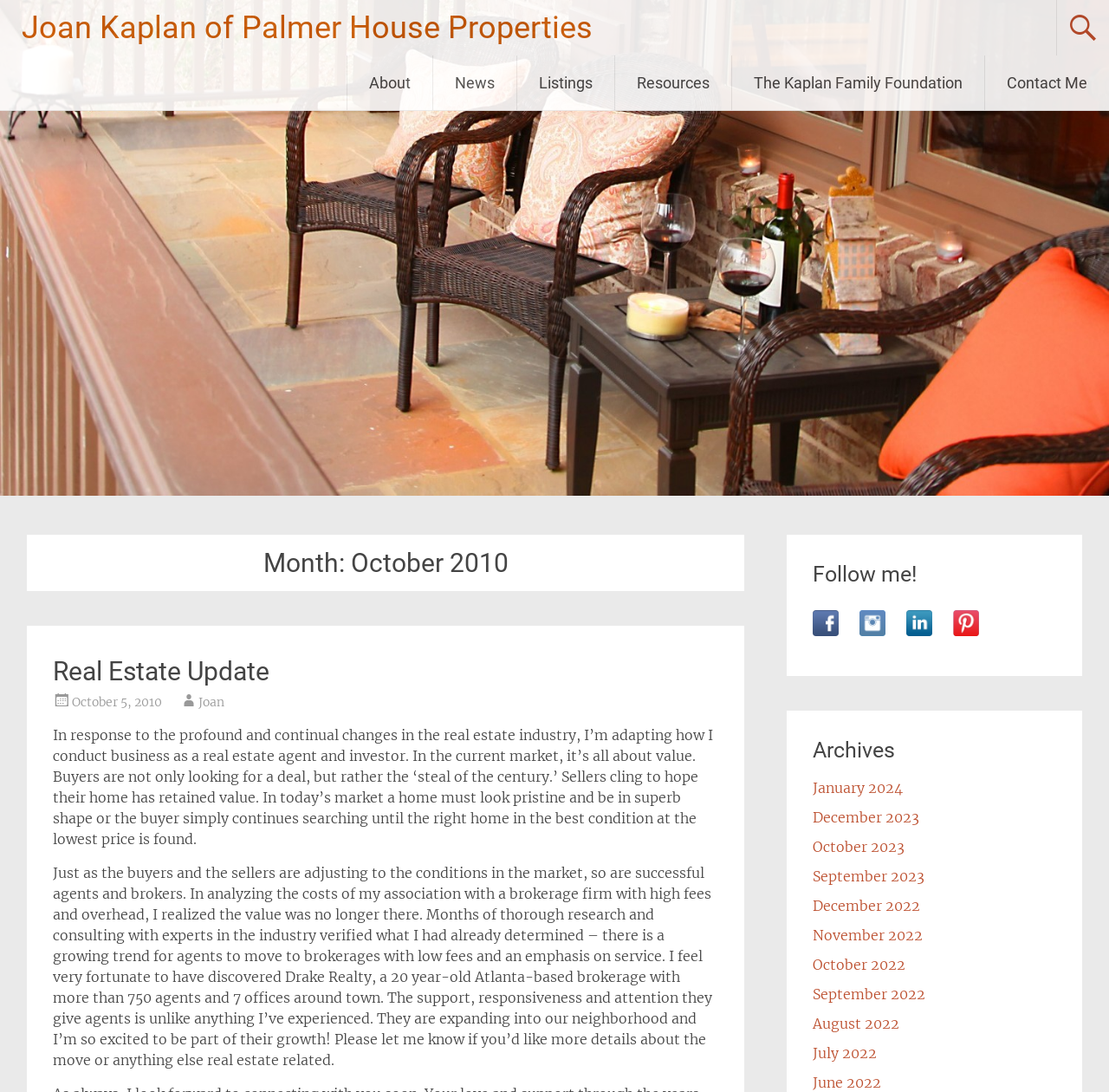Bounding box coordinates should be provided in the format (top-left x, top-left y, bottom-right x, bottom-right y) with all values between 0 and 1. Identify the bounding box for this UI element: Listings

[0.466, 0.051, 0.554, 0.101]